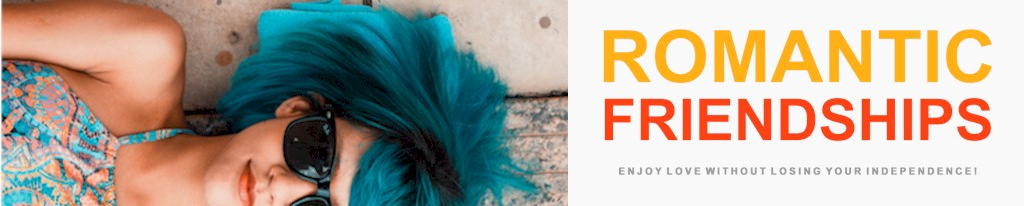What is written below the title?
Analyze the image and provide a thorough answer to the question.

The tagline 'ENJOY LOVE WITHOUT LOSING YOUR INDEPENDENCE!' is written below the title, further reinforcing the idea of balancing romantic connections with personal independence.